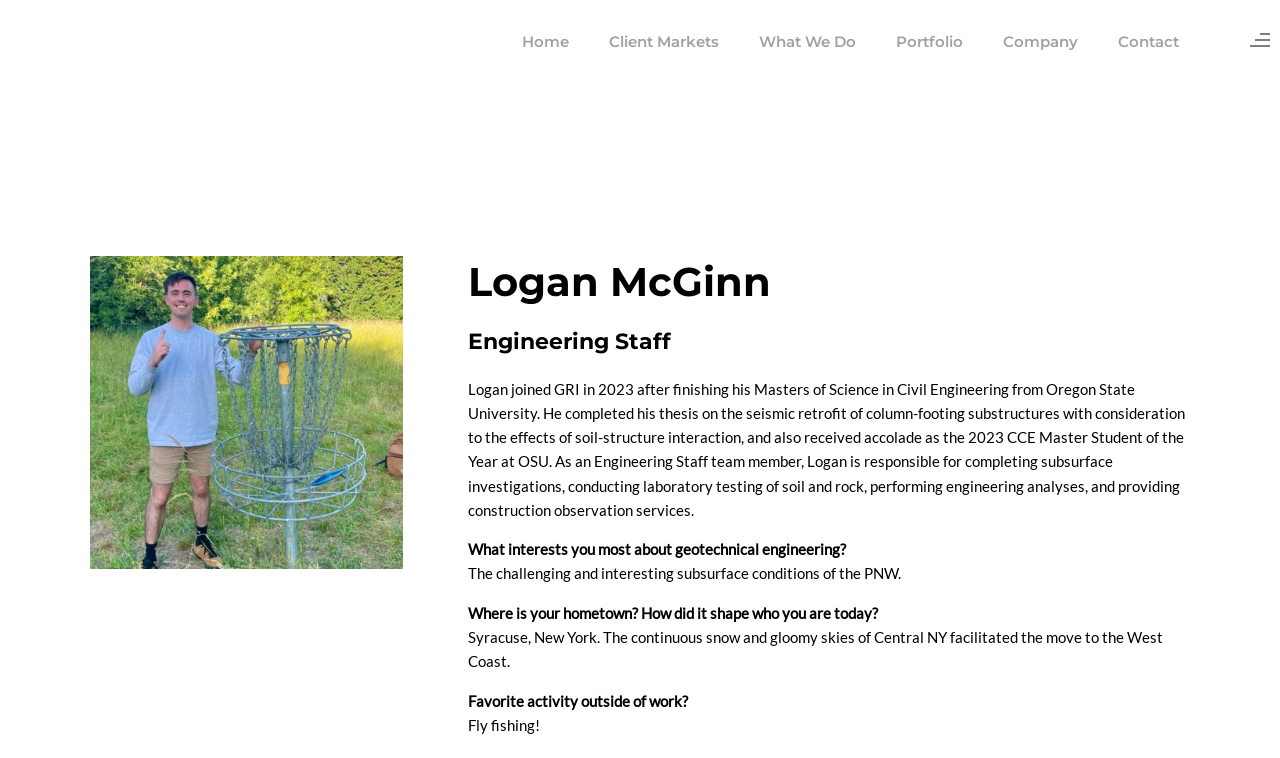What is Logan McGinn's favorite activity outside of work?
Please answer the question with a single word or phrase, referencing the image.

Fly fishing